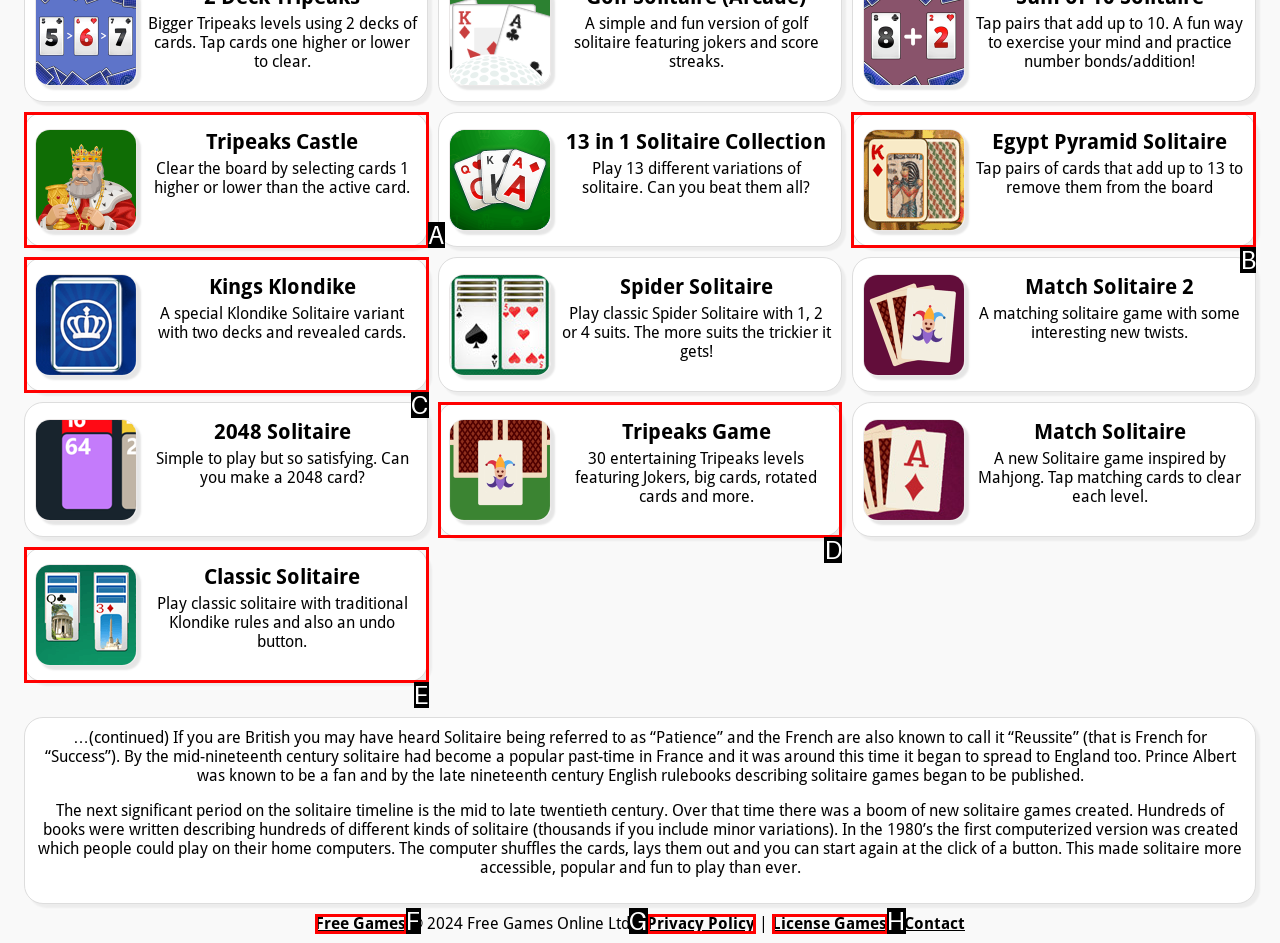Which HTML element among the options matches this description: Free Games? Answer with the letter representing your choice.

F